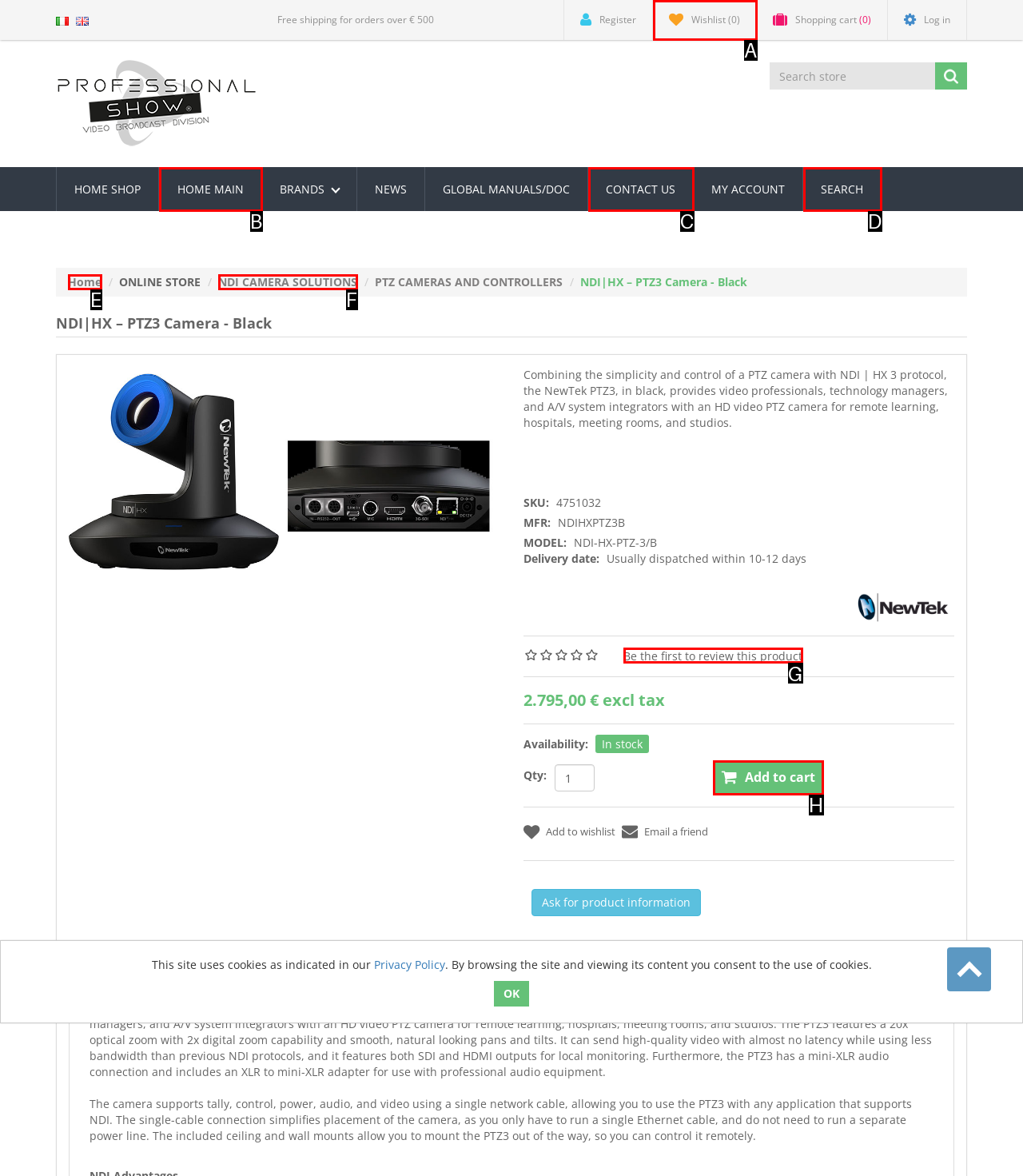Show which HTML element I need to click to perform this task: Add to cart Answer with the letter of the correct choice.

H